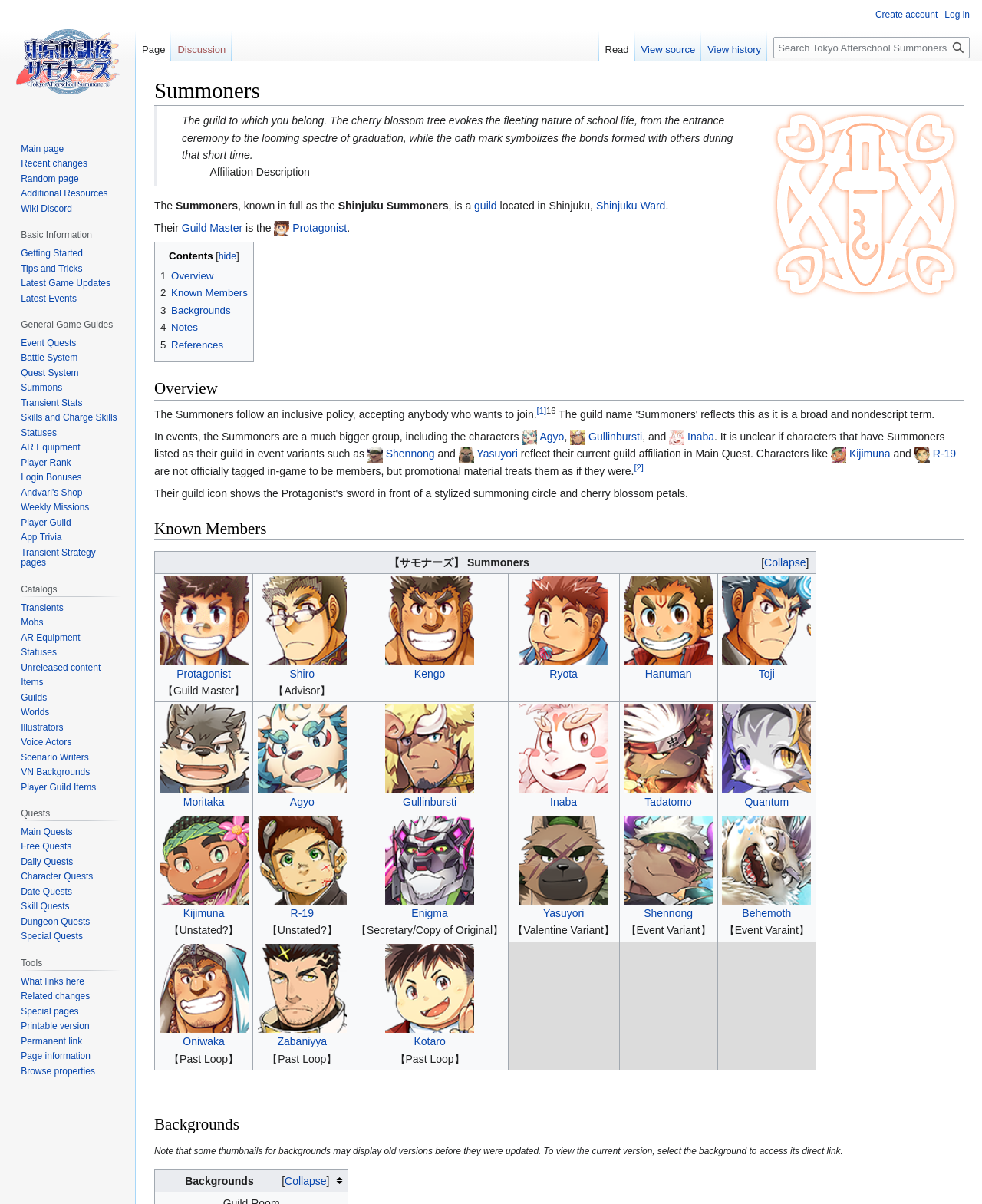Locate the bounding box of the UI element defined by this description: "What links here". The coordinates should be given as four float numbers between 0 and 1, formatted as [left, top, right, bottom].

[0.021, 0.811, 0.086, 0.819]